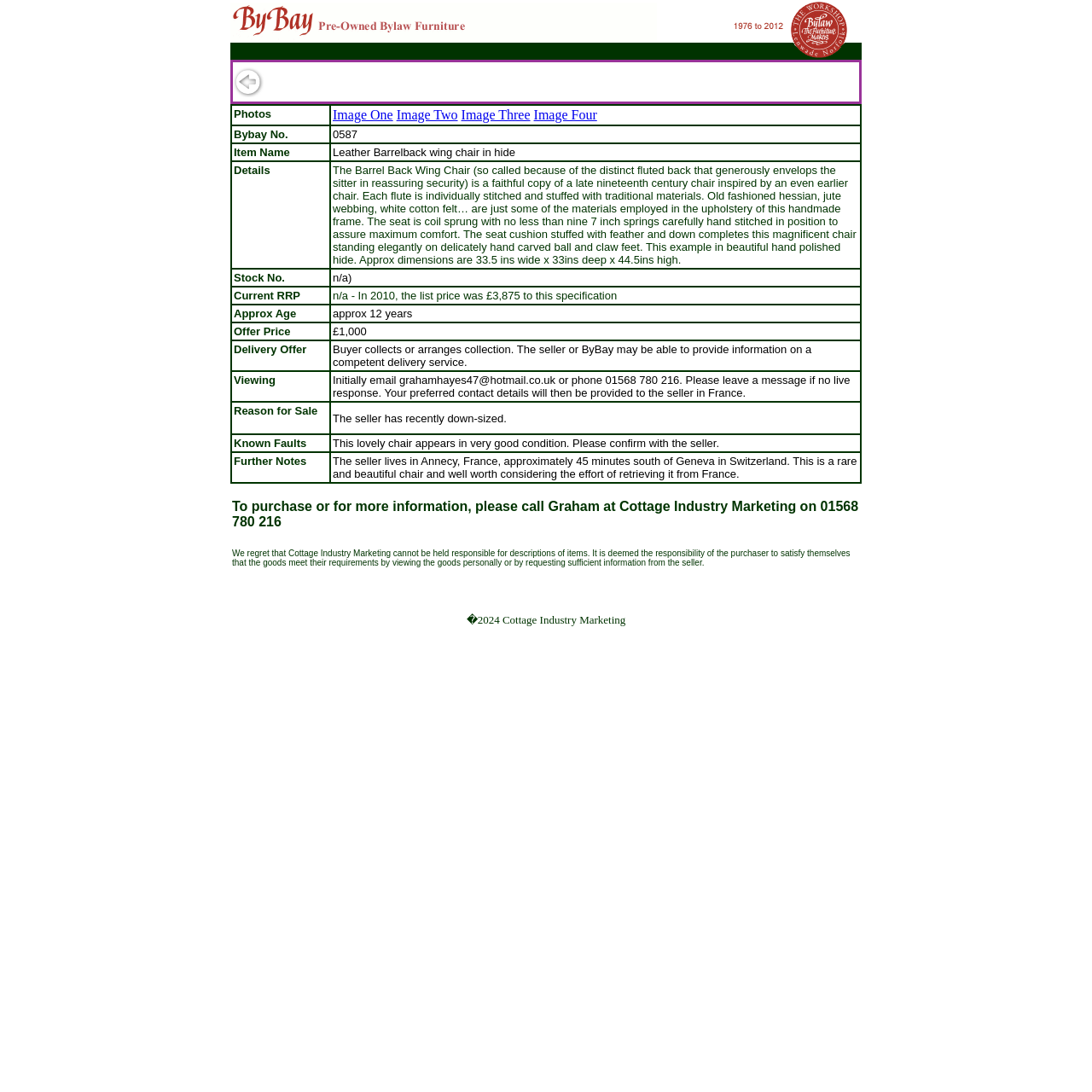Identify the bounding box of the UI element described as follows: "Image Three". Provide the coordinates as four float numbers in the range of 0 to 1 [left, top, right, bottom].

[0.422, 0.098, 0.486, 0.112]